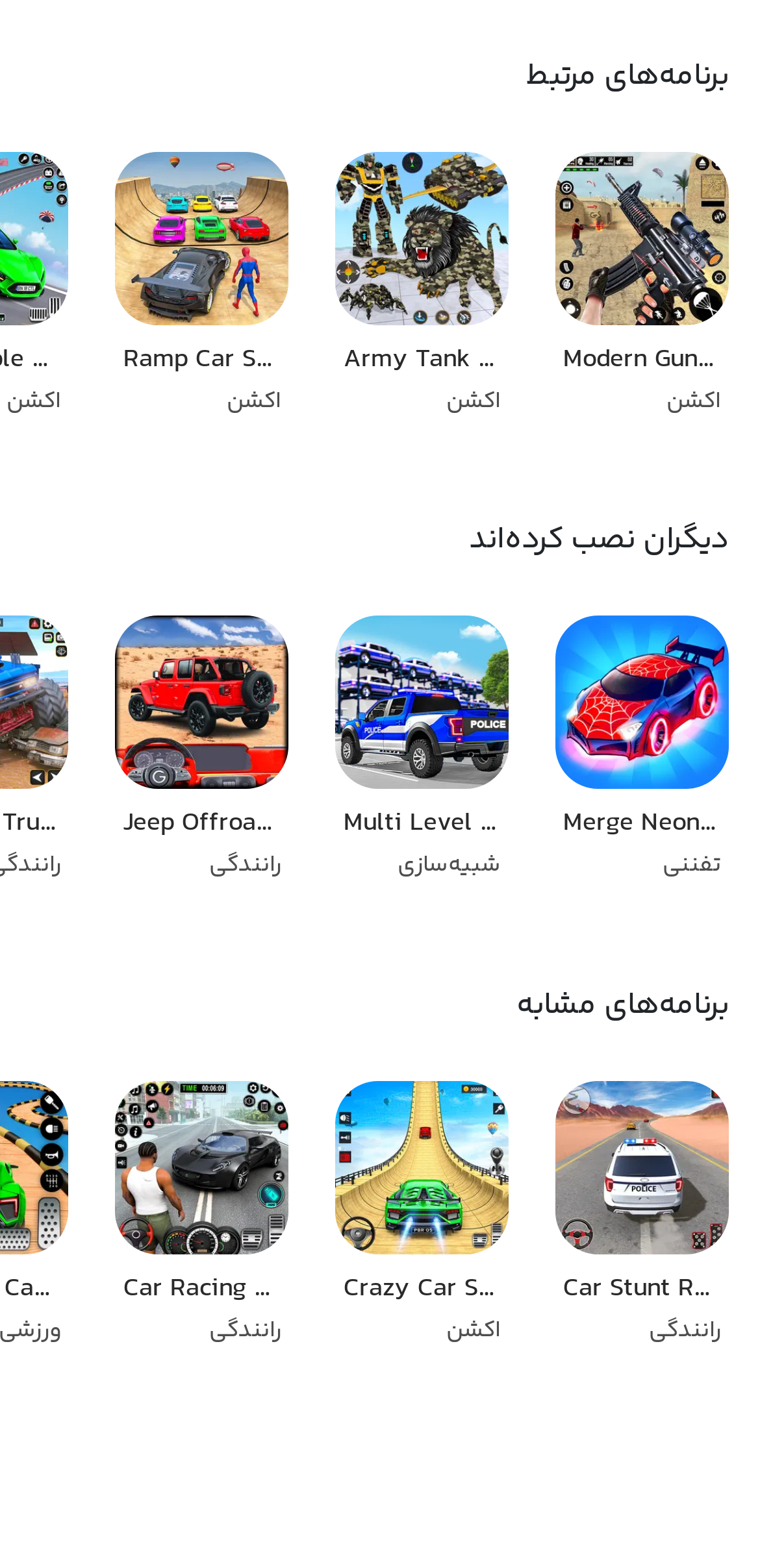Provide a one-word or brief phrase answer to the question:
How many game modes are available?

Three